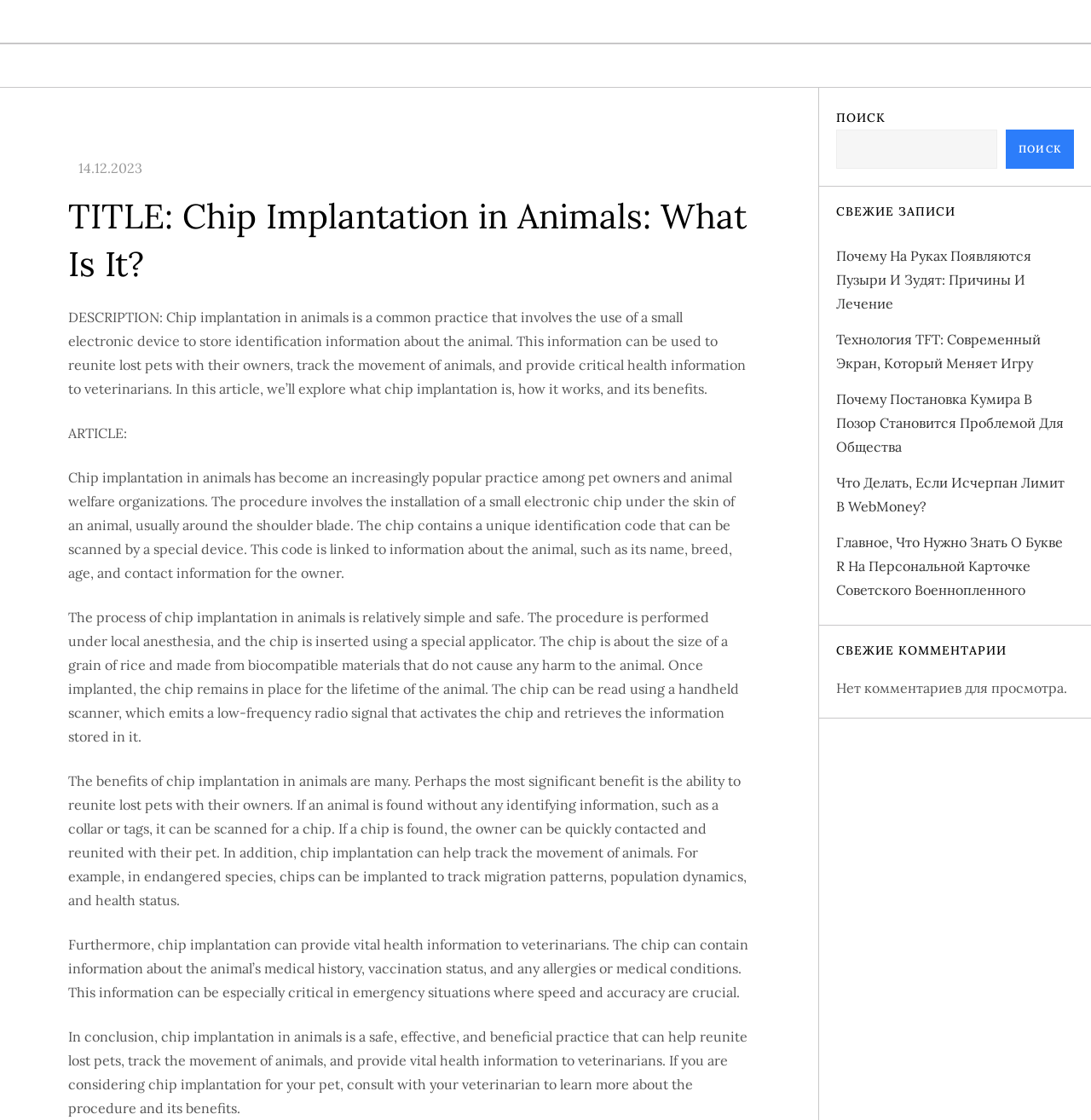Describe all the key features and sections of the webpage thoroughly.

This webpage is about chip implantation in animals, providing detailed information on the process, benefits, and its applications. At the top, there is a date "14.12.2023" and a title "Chip Implantation in Animals: What Is It?" which is also the main heading of the article. 

Below the title, there is a descriptive paragraph explaining what chip implantation is, how it works, and its benefits. This is followed by several sections of text, each discussing a specific aspect of chip implantation, such as the procedure, its safety, and the benefits of reuniting lost pets, tracking animal movement, and providing vital health information to veterinarians.

On the right side of the page, there is a search bar with a button labeled "Поиск" (meaning "Search" in Russian). Above the search bar, there is a heading "СВЕЖИЕ ЗАПИСИ" (meaning "Fresh Records" in Russian), followed by a list of five links to other articles. Below the search bar, there is another heading "СВЕЖИЕ КОММЕНТАРИИ" (meaning "Fresh Comments" in Russian), but it appears that there are no comments available for viewing.